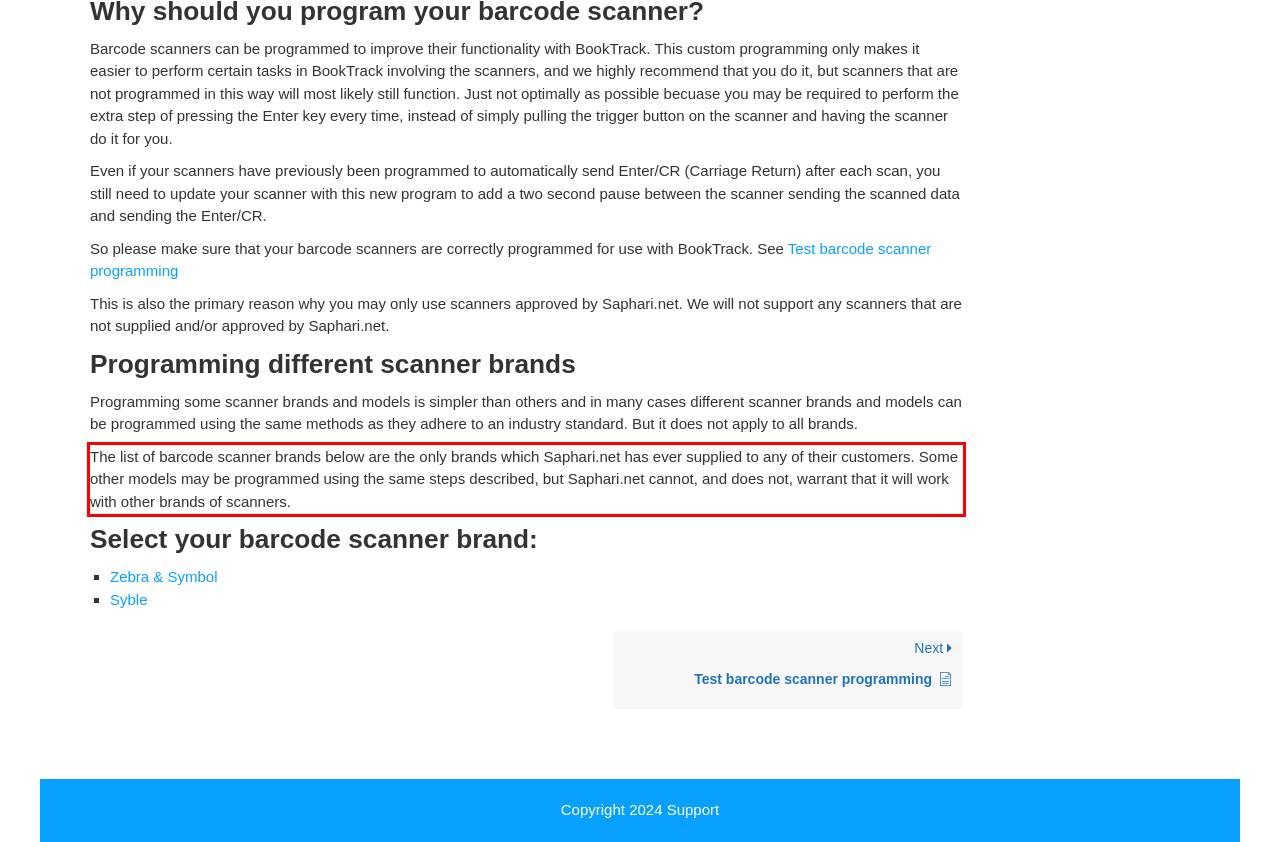Analyze the webpage screenshot and use OCR to recognize the text content in the red bounding box.

The list of barcode scanner brands below are the only brands which Saphari.net has ever supplied to any of their customers. Some other models may be programmed using the same steps described, but Saphari.net cannot, and does not, warrant that it will work with other brands of scanners.